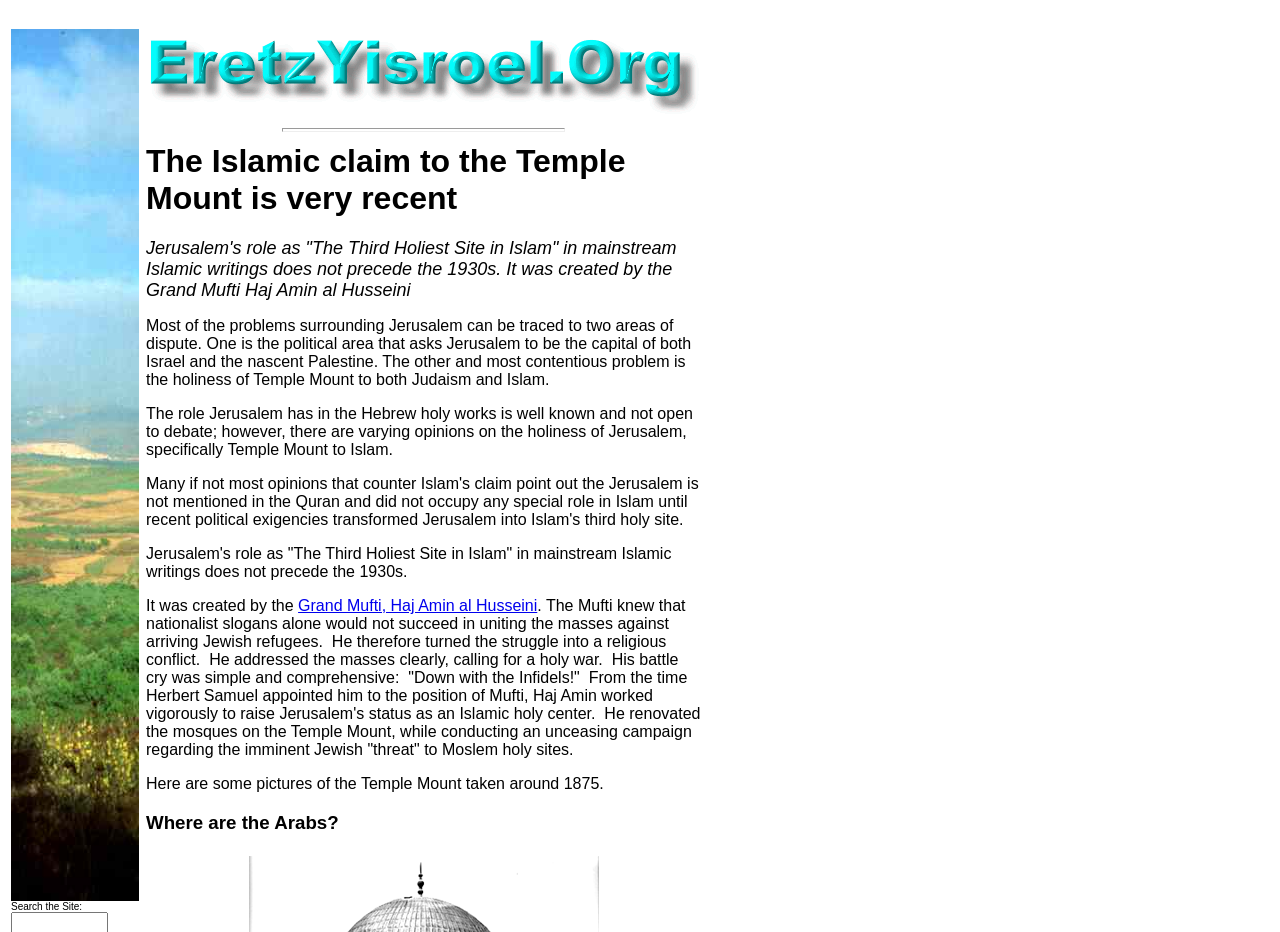What is the orientation of the separator?
Using the image as a reference, answer with just one word or a short phrase.

Horizontal